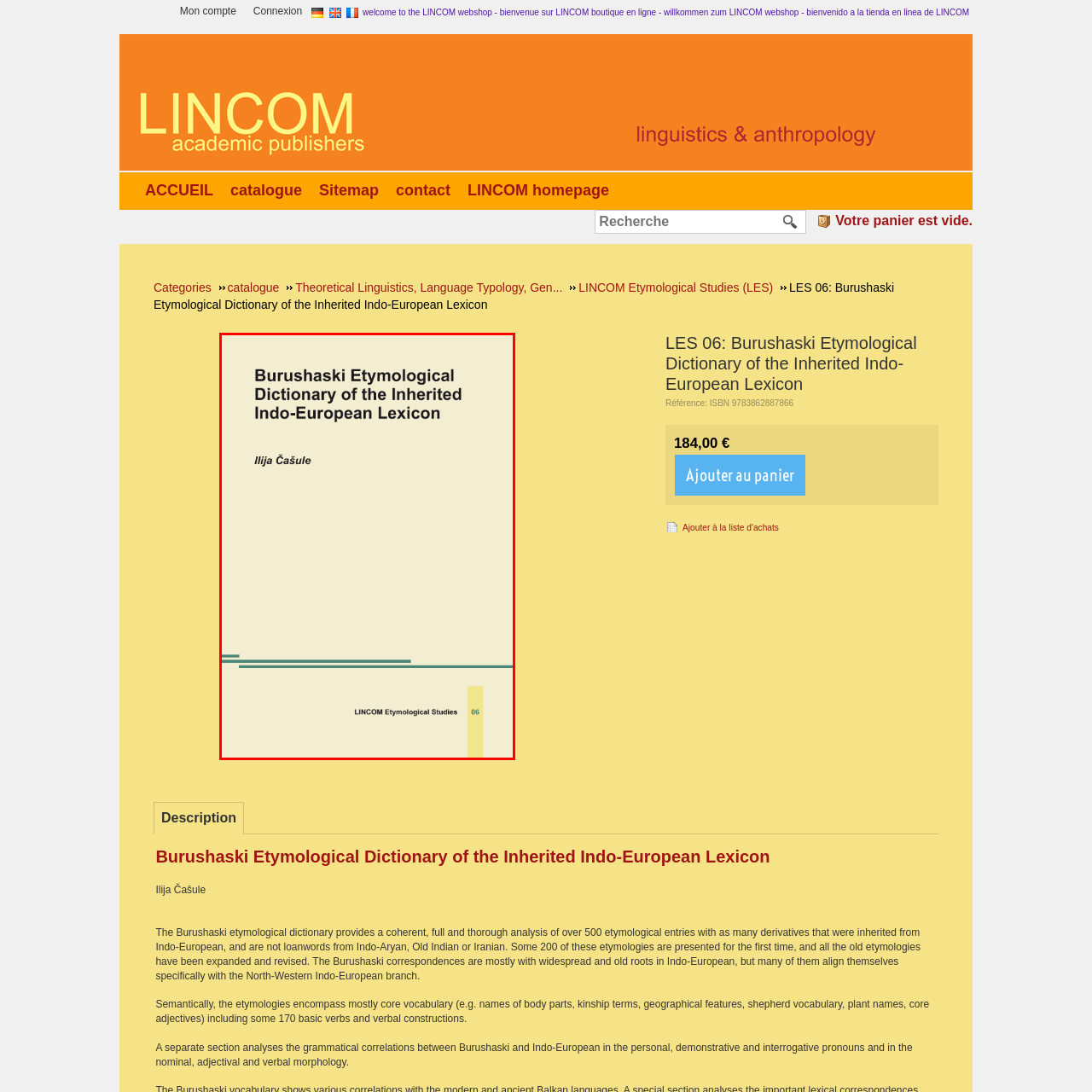Identify the content inside the red box and answer the question using a brief word or phrase: What is the font style of the title?

Bold